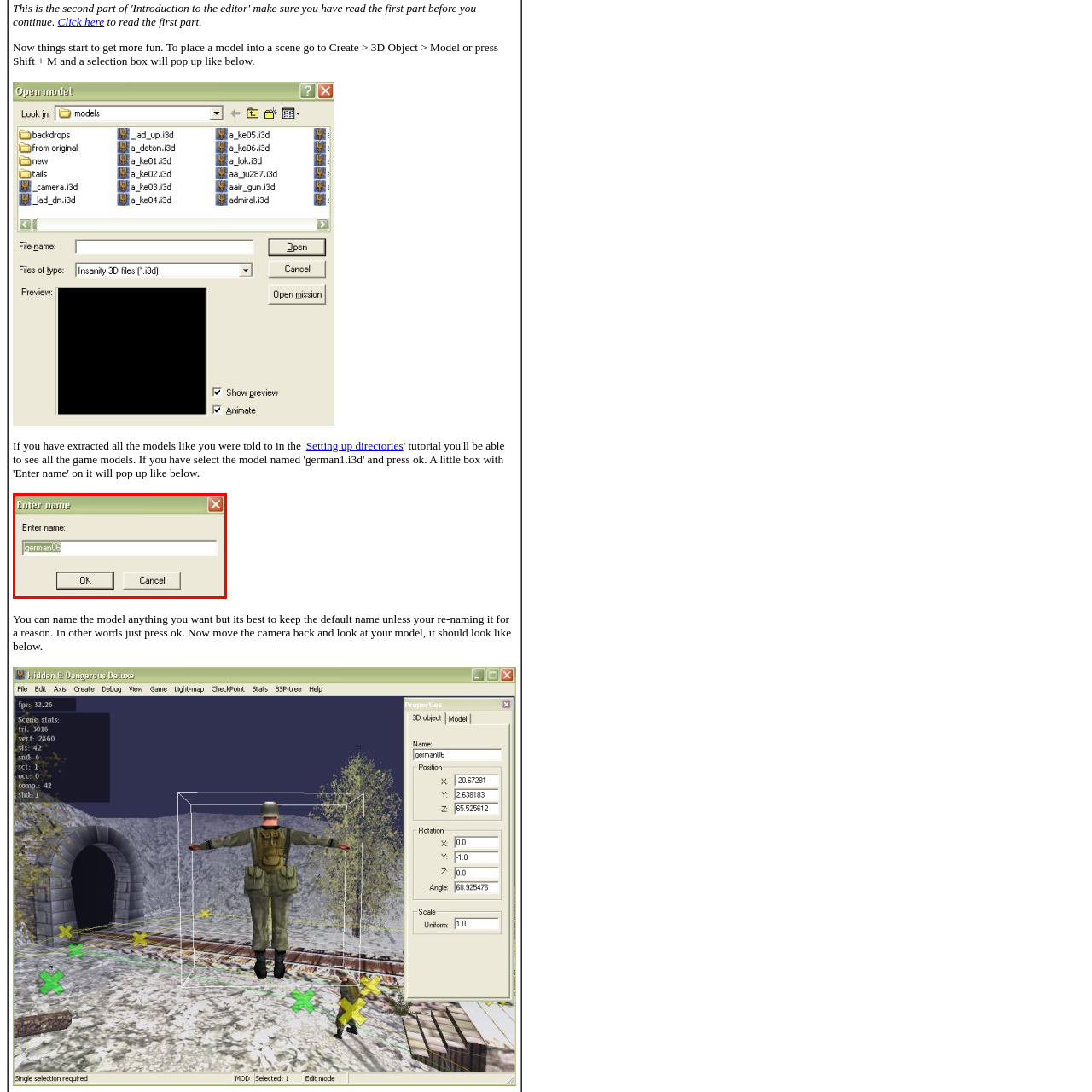Focus on the section within the red boundary and provide a detailed description.

The image depicts a dialog box titled "Enter name," which is commonly used in software applications to prompt users to input a name for a specific model or item. The box includes a text field where the placeholder name "perman06" is displayed. Below the text field, two buttons are visible: "OK" and "Cancel." The overall design of the dialog features a simple and clear layout, ensuring users can easily enter their desired name and make a choice to proceed or cancel the action. The background of the dialog box is lightly colored, enhancing visibility and focus on the text input area.